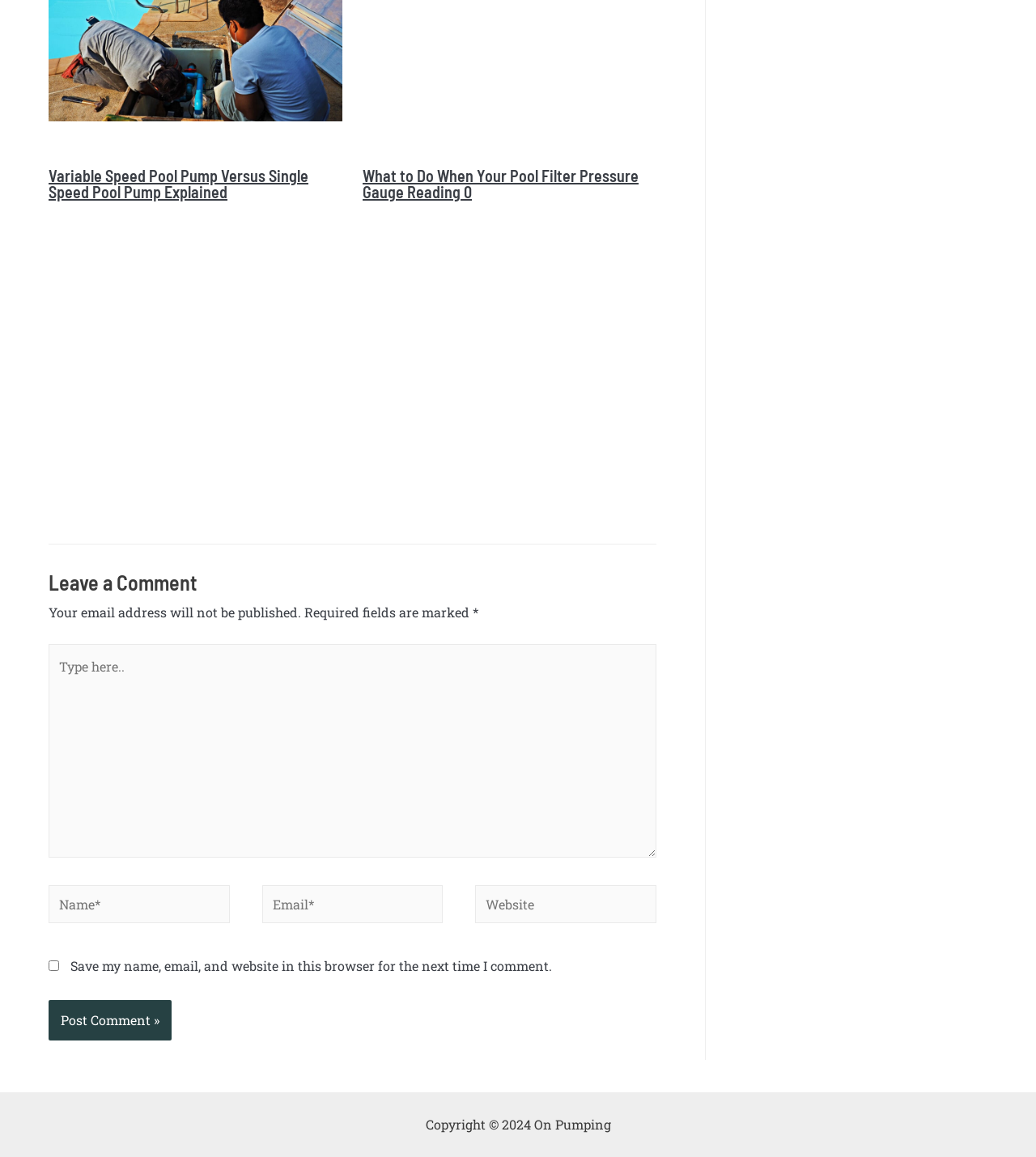Could you locate the bounding box coordinates for the section that should be clicked to accomplish this task: "Click on the link to learn about variable speed pool pump versus single speed pool pump".

[0.047, 0.144, 0.298, 0.174]